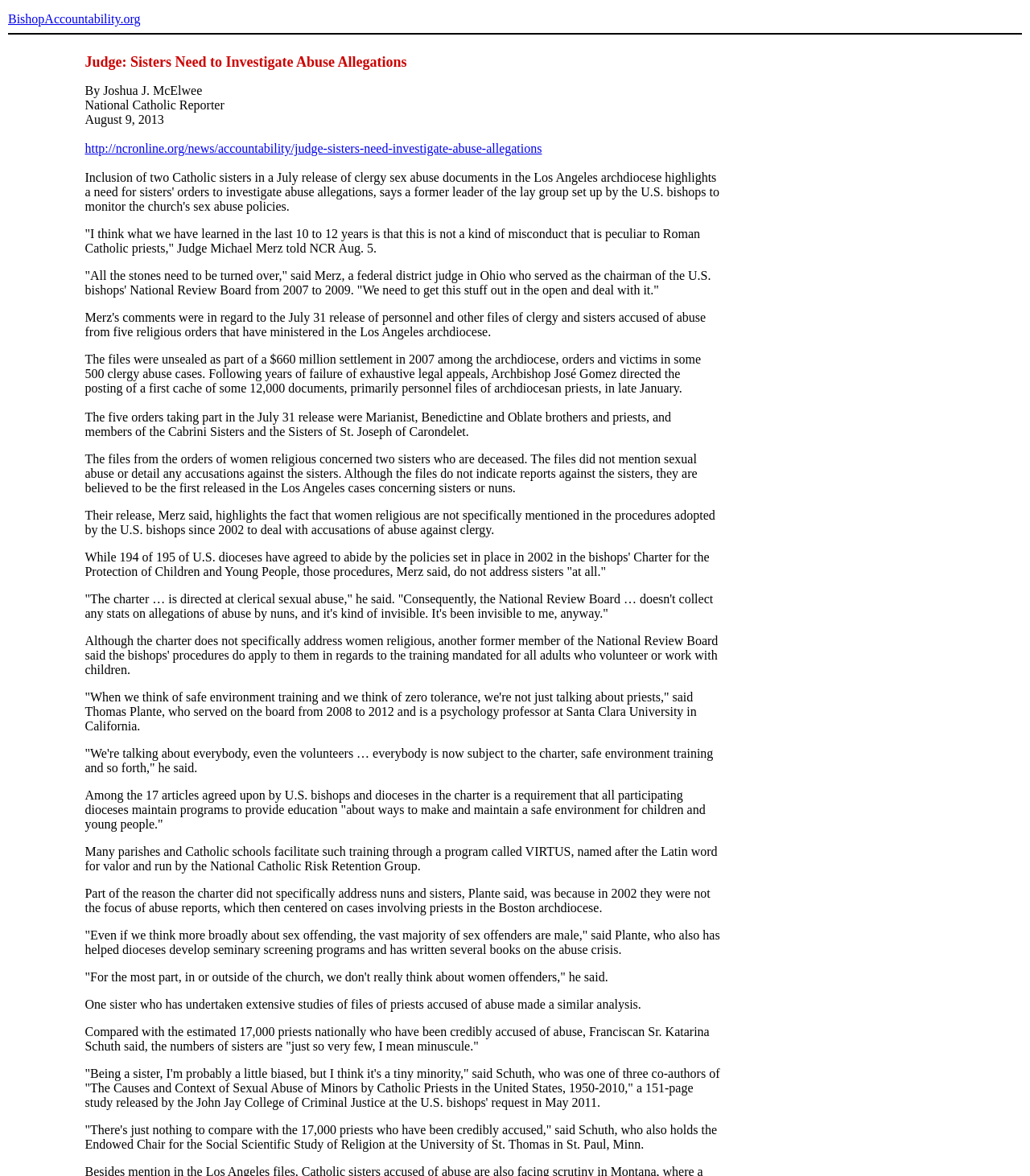What is the name of the university where Thomas Plante is a professor?
Refer to the image and provide a one-word or short phrase answer.

Santa Clara University